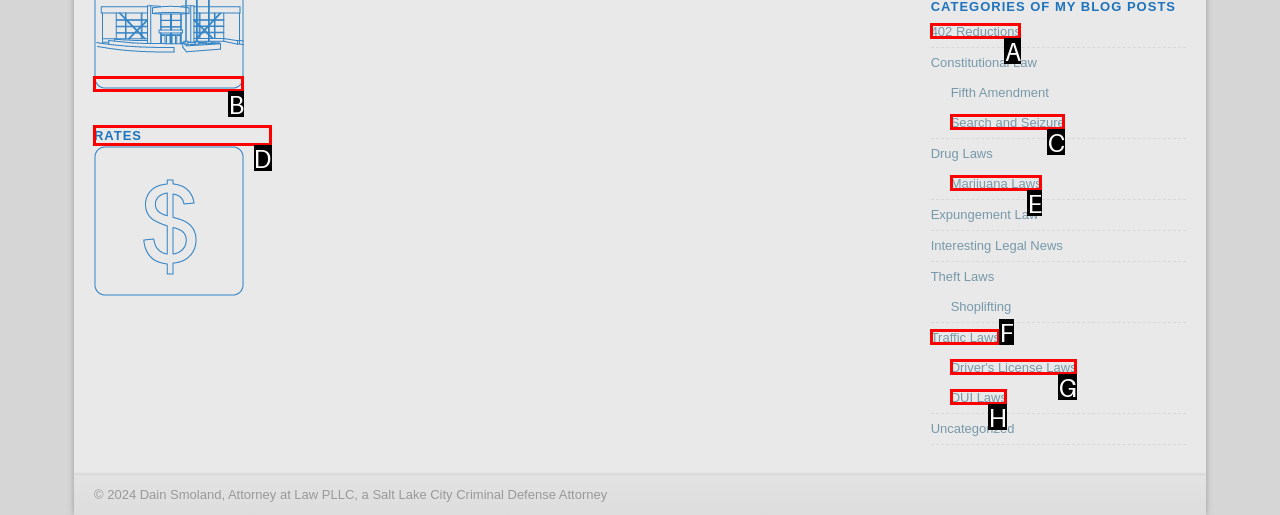Choose the HTML element that needs to be clicked for the given task: Click on 'RATES' Respond by giving the letter of the chosen option.

D